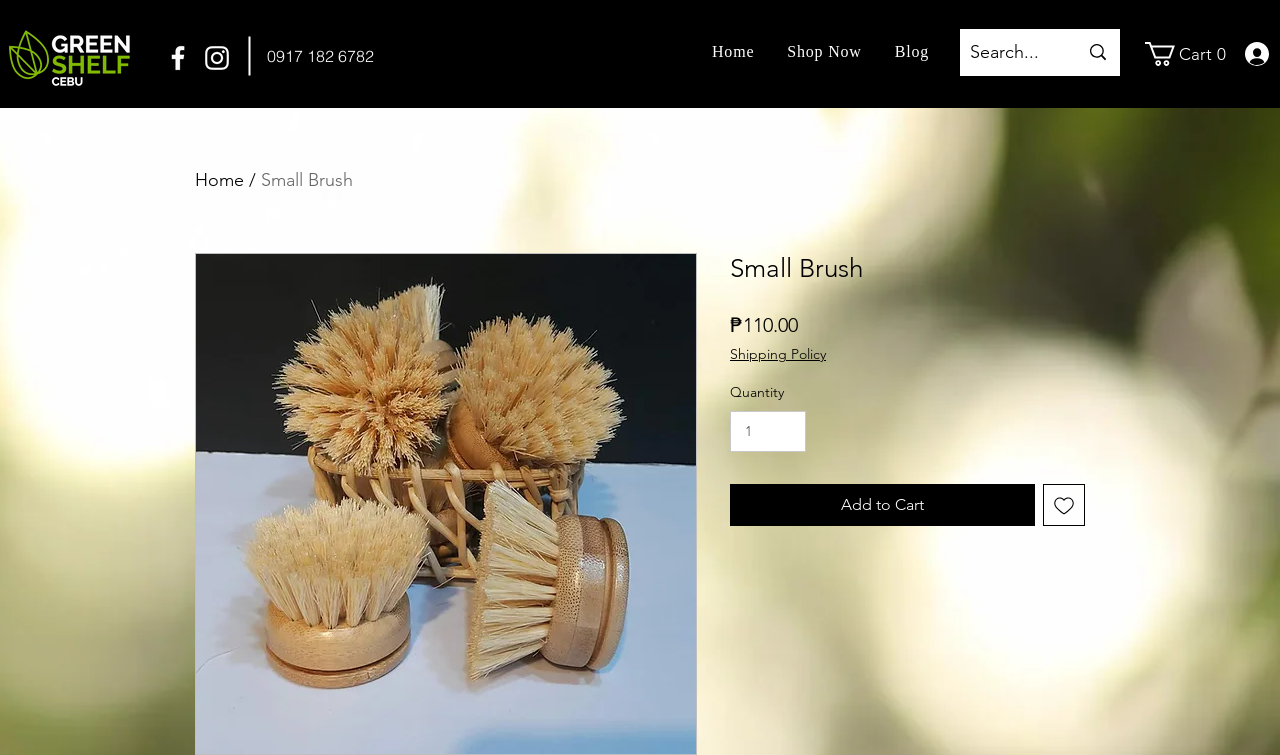Find the bounding box coordinates of the clickable region needed to perform the following instruction: "Search for products". The coordinates should be provided as four float numbers between 0 and 1, i.e., [left, top, right, bottom].

[0.75, 0.038, 0.875, 0.101]